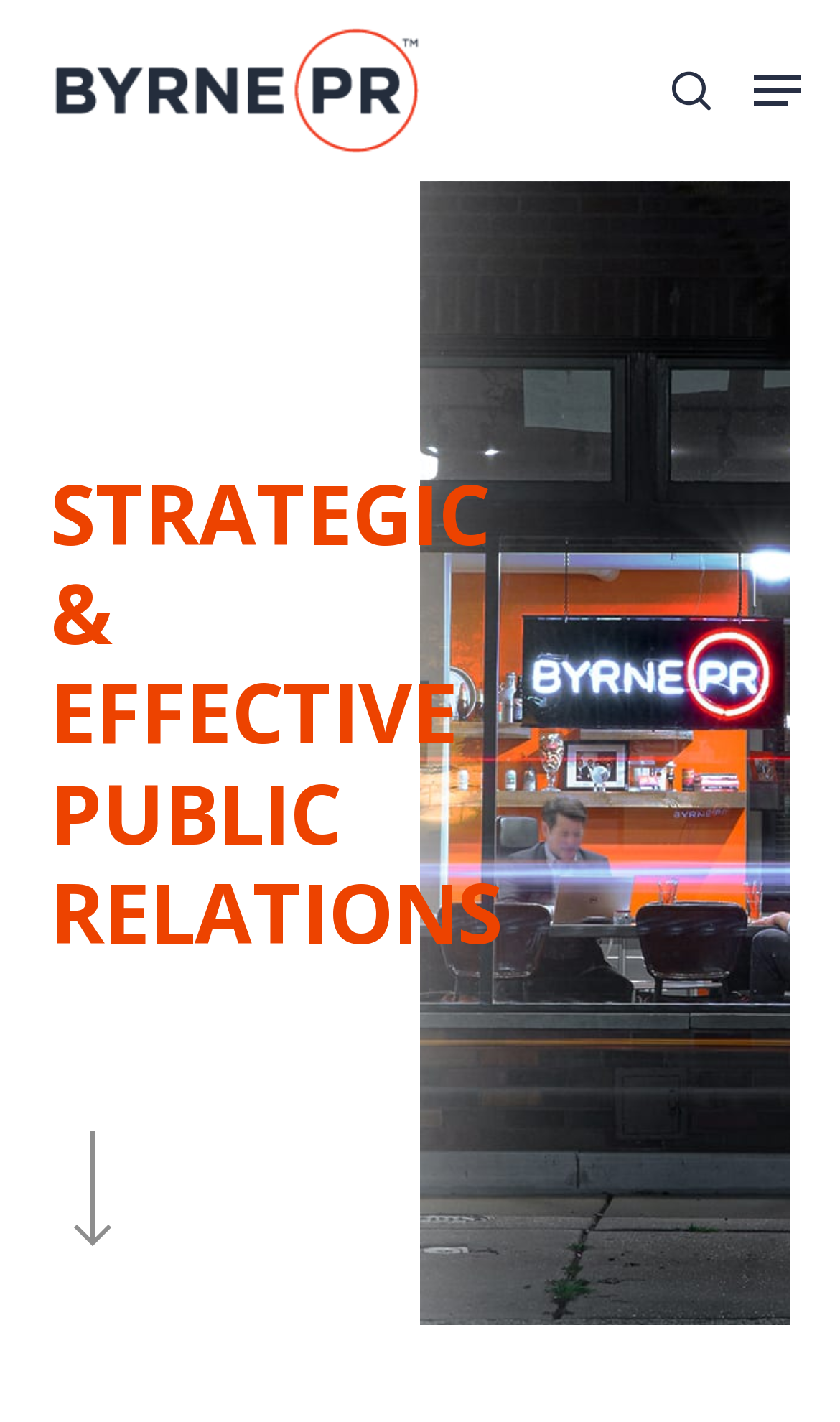What is the text of the first heading on the webpage? Examine the screenshot and reply using just one word or a brief phrase.

STRATEGIC & EFFECTIVE PUBLIC RELATIONS